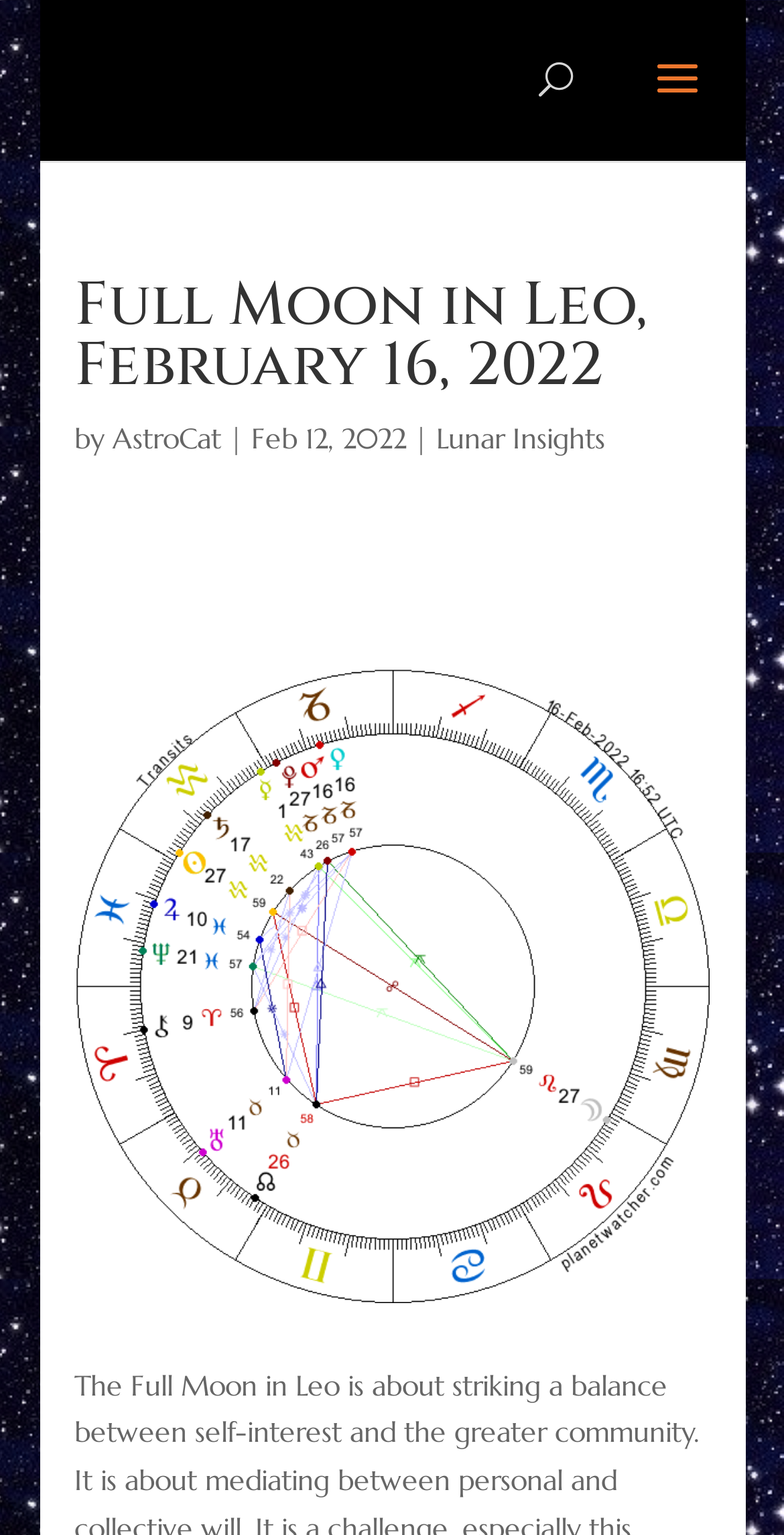Determine the main heading of the webpage and generate its text.

Full Moon in Leo, February 16, 2022